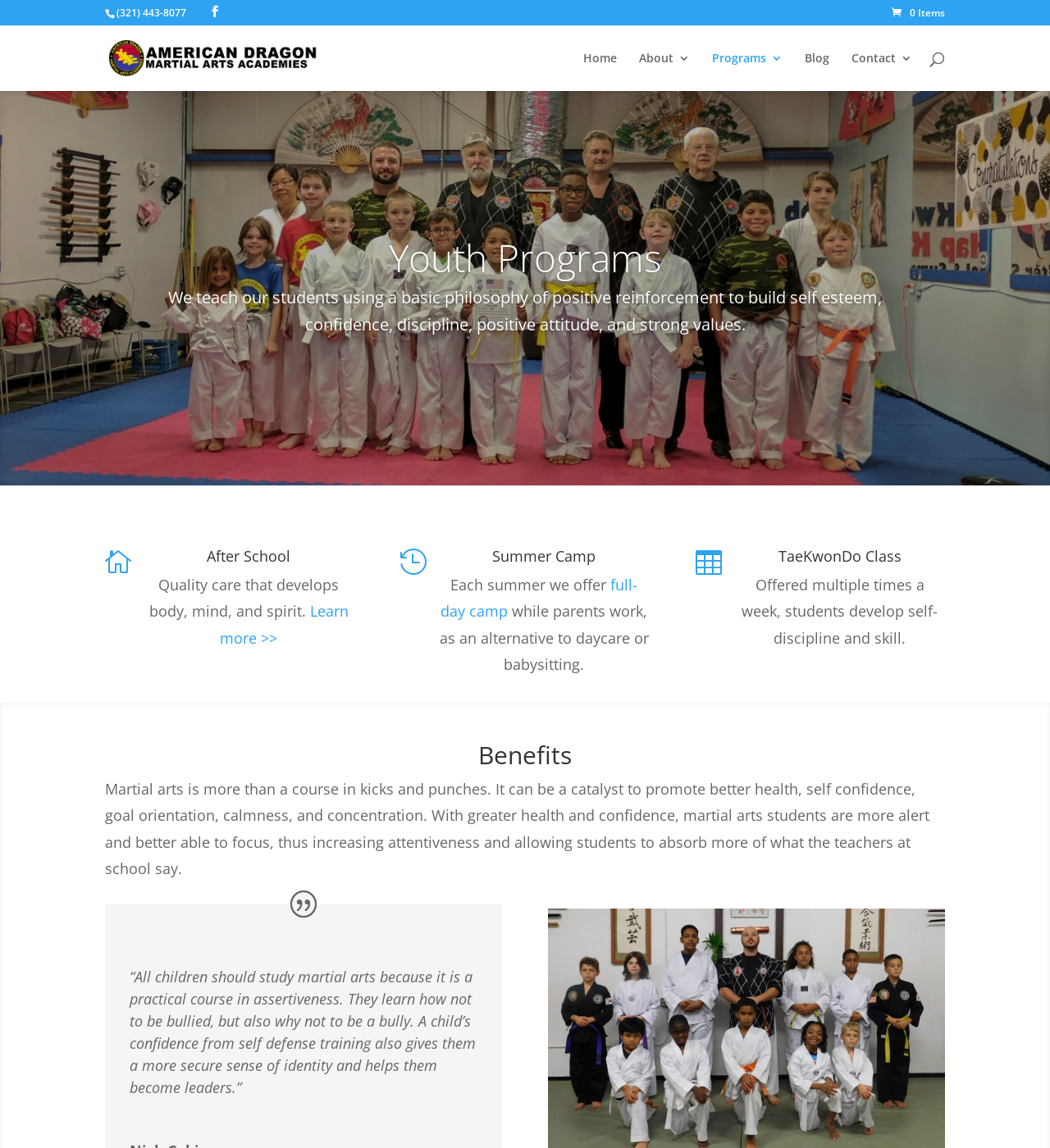Pinpoint the bounding box coordinates of the clickable area necessary to execute the following instruction: "Search for something". The coordinates should be given as four float numbers between 0 and 1, namely [left, top, right, bottom].

[0.157, 0.022, 0.877, 0.023]